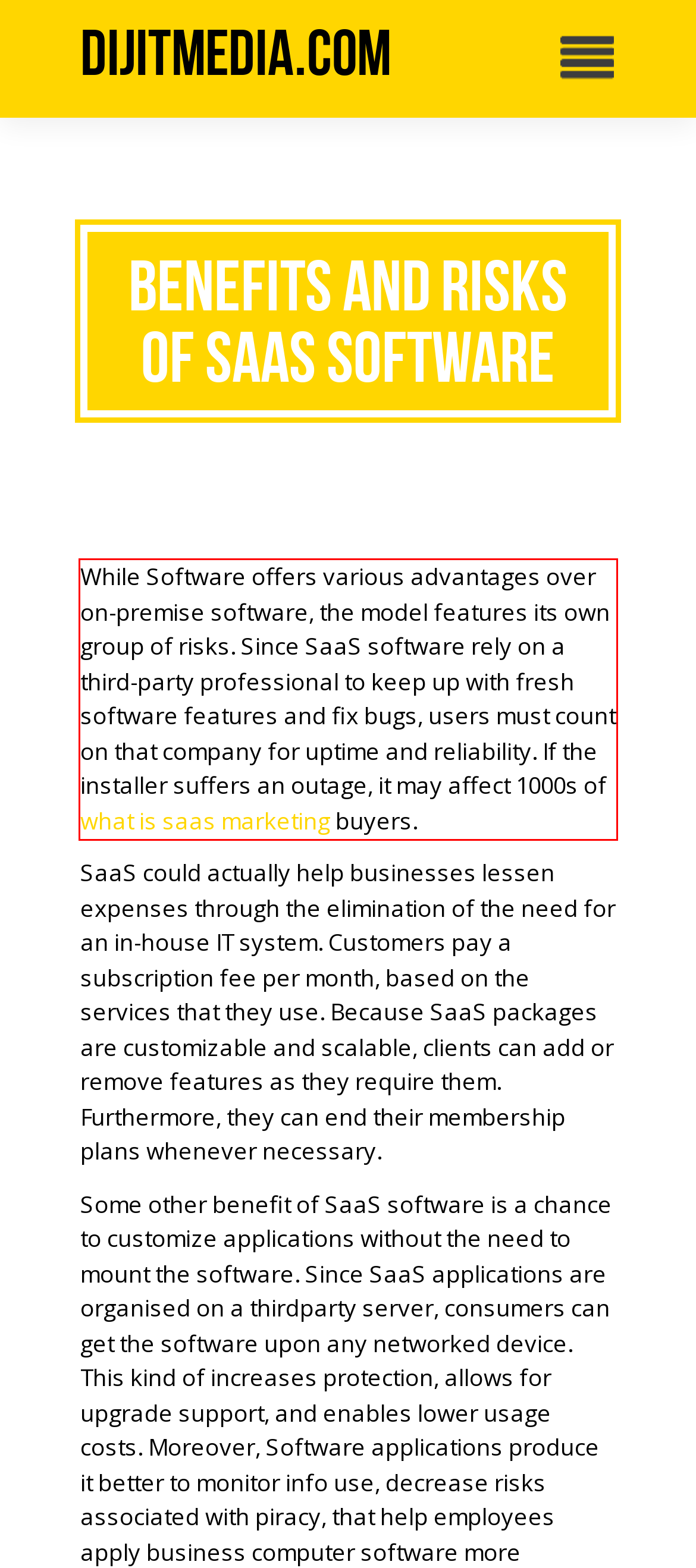Given the screenshot of the webpage, identify the red bounding box, and recognize the text content inside that red bounding box.

While Software offers various advantages over on-premise software, the model features its own group of risks. Since SaaS software rely on a third-party professional to keep up with fresh software features and fix bugs, users must count on that company for uptime and reliability. If the installer suffers an outage, it may affect 1000s of what is saas marketing buyers.